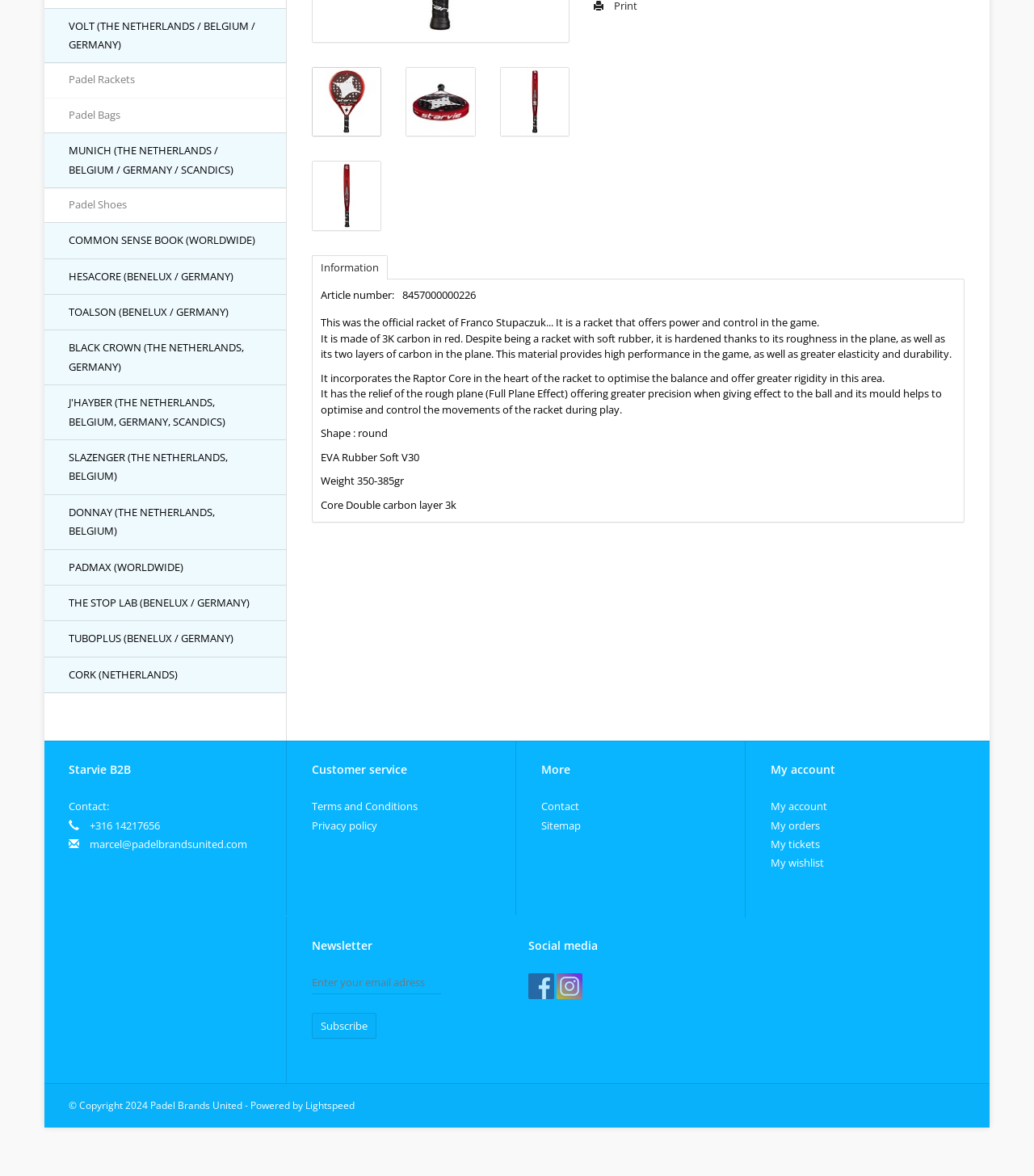Determine the bounding box for the described HTML element: "PadMax (Worldwide)". Ensure the coordinates are four float numbers between 0 and 1 in the format [left, top, right, bottom].

[0.043, 0.467, 0.277, 0.498]